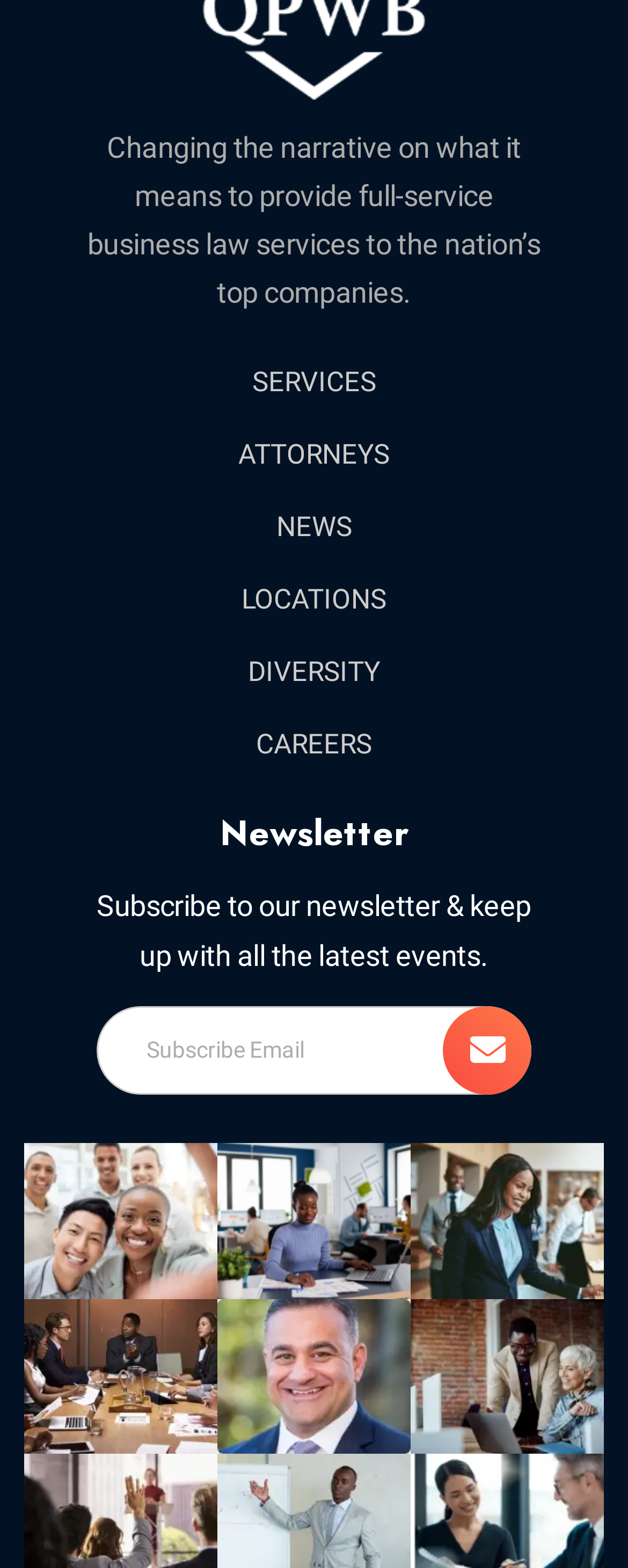Is the newsletter subscription required?
Can you provide an in-depth and detailed response to the question?

The textbox with ID 551 has a label 'Email *', which indicates that the email address is a required field. This suggests that subscription to the newsletter is not optional, and an email address must be provided to proceed.